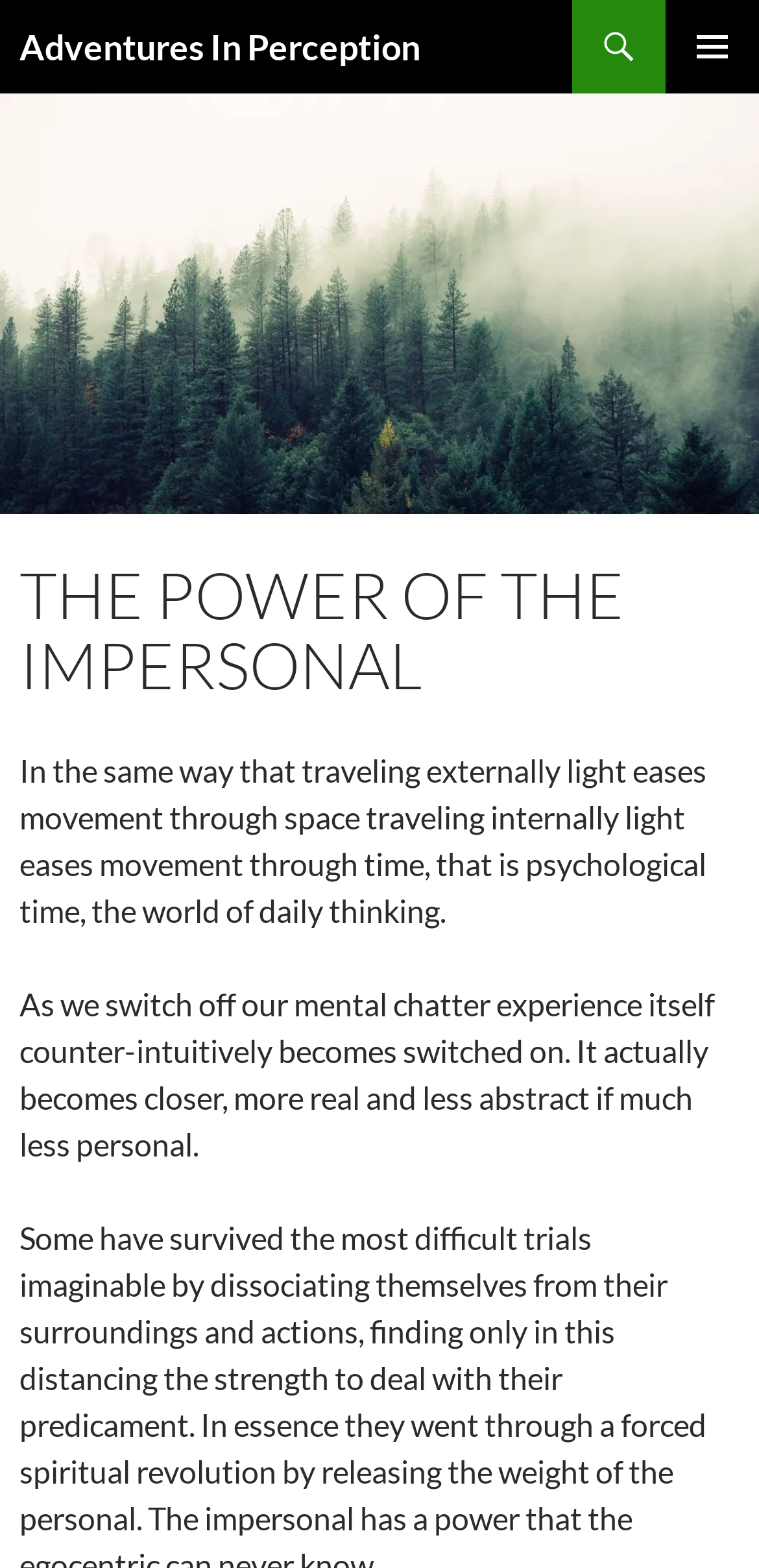What is the tone of the article?
Using the screenshot, give a one-word or short phrase answer.

Reflective